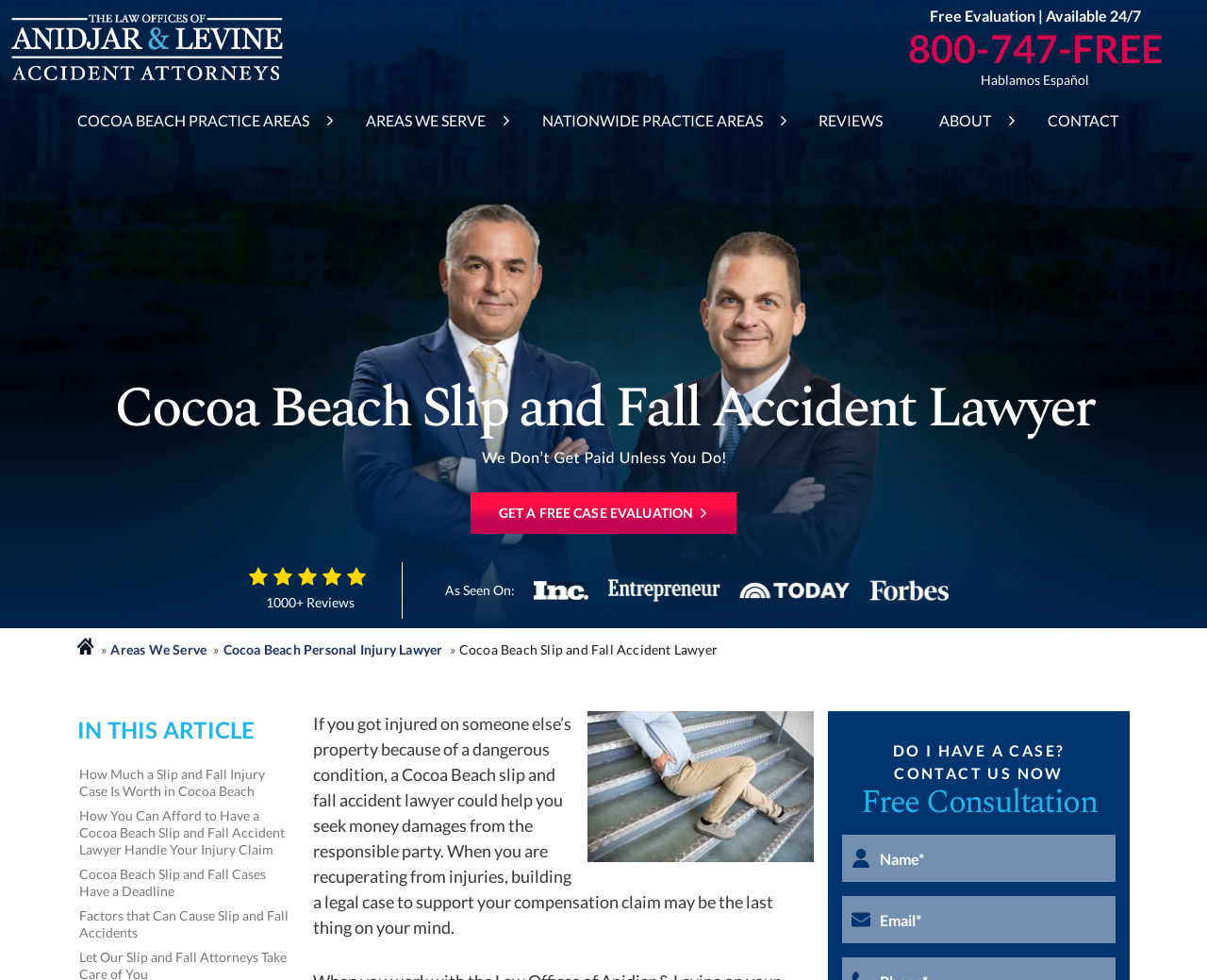Please identify the bounding box coordinates of the clickable element to fulfill the following instruction: "Call the phone number 800-747-FREE". The coordinates should be four float numbers between 0 and 1, i.e., [left, top, right, bottom].

[0.752, 0.029, 0.963, 0.069]